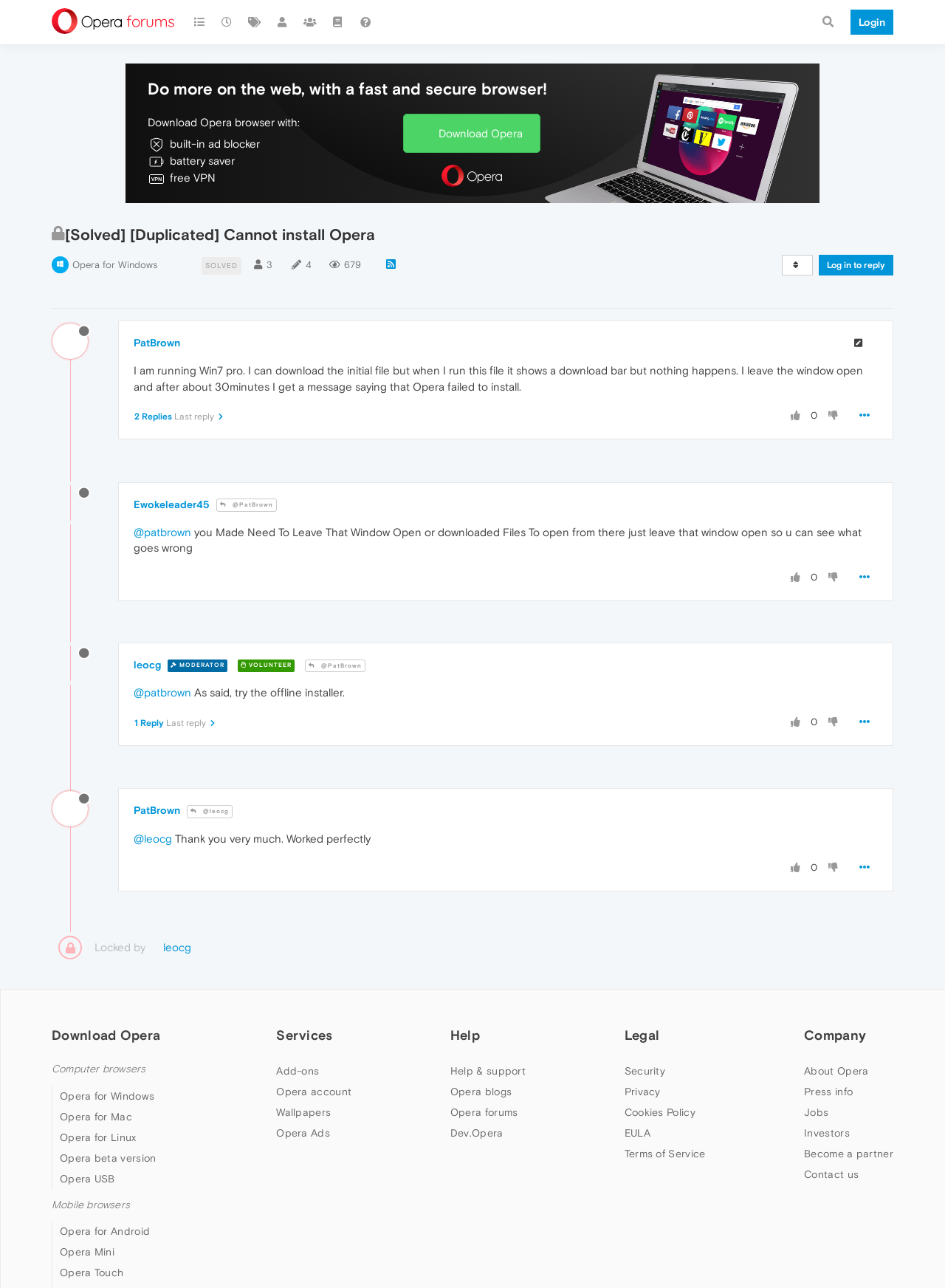What is the role of leocg in the forum?
Using the information from the image, give a concise answer in one word or a short phrase.

MODERATOR